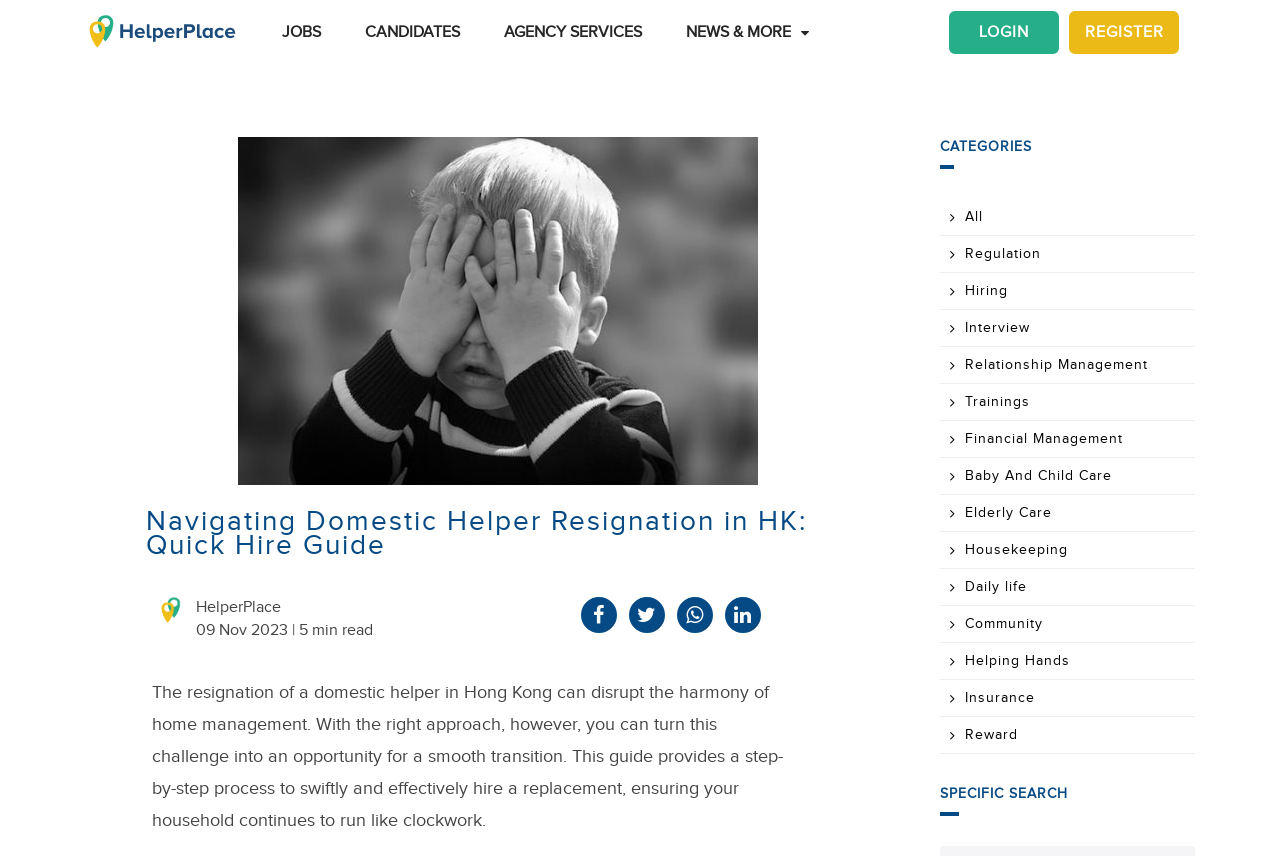What is the date of the article?
Identify the answer in the screenshot and reply with a single word or phrase.

09 Nov 2023